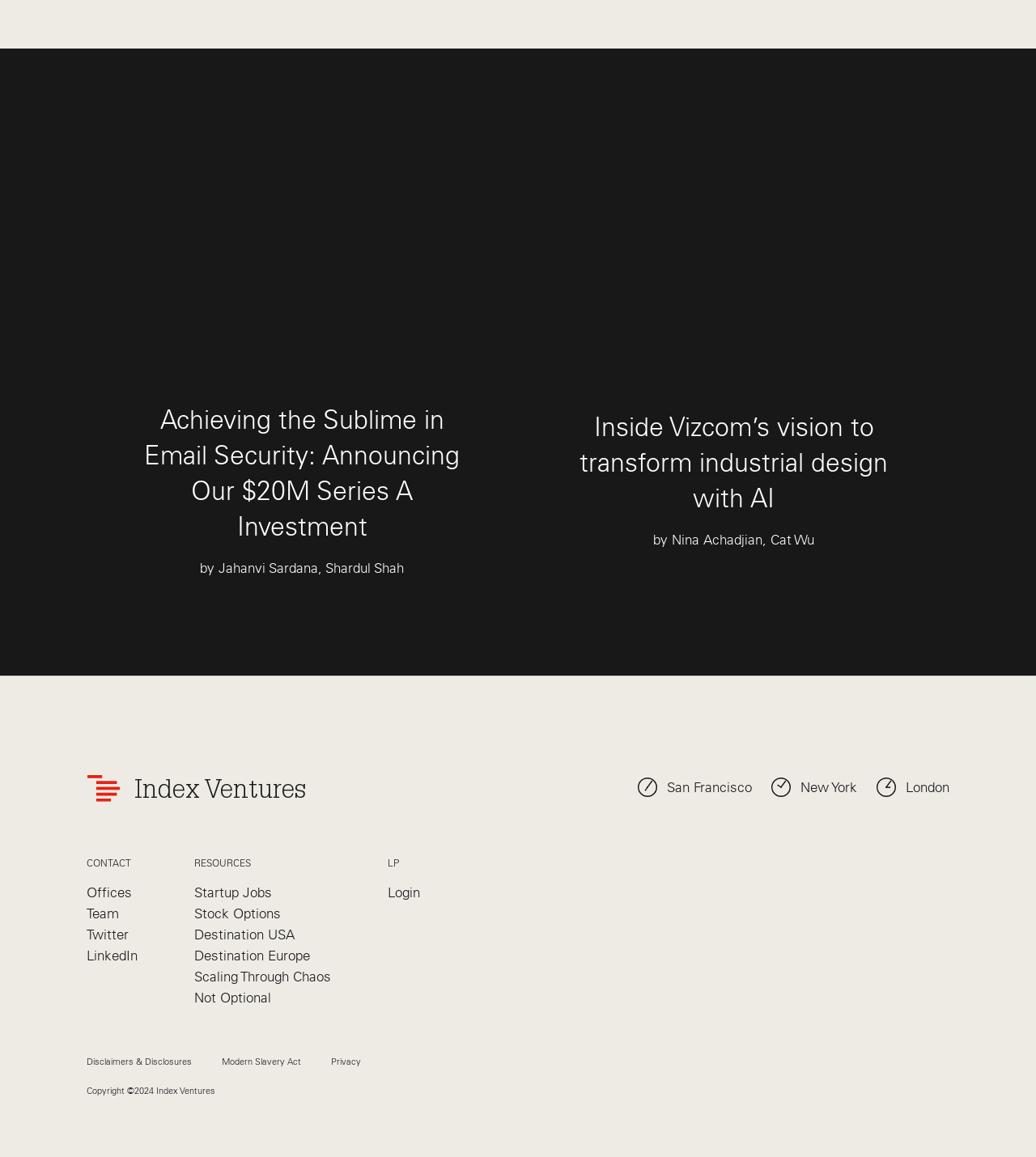Predict the bounding box coordinates of the area that should be clicked to accomplish the following instruction: "Contact the team". The bounding box coordinates should consist of four float numbers between 0 and 1, i.e., [left, top, right, bottom].

[0.083, 0.741, 0.126, 0.751]